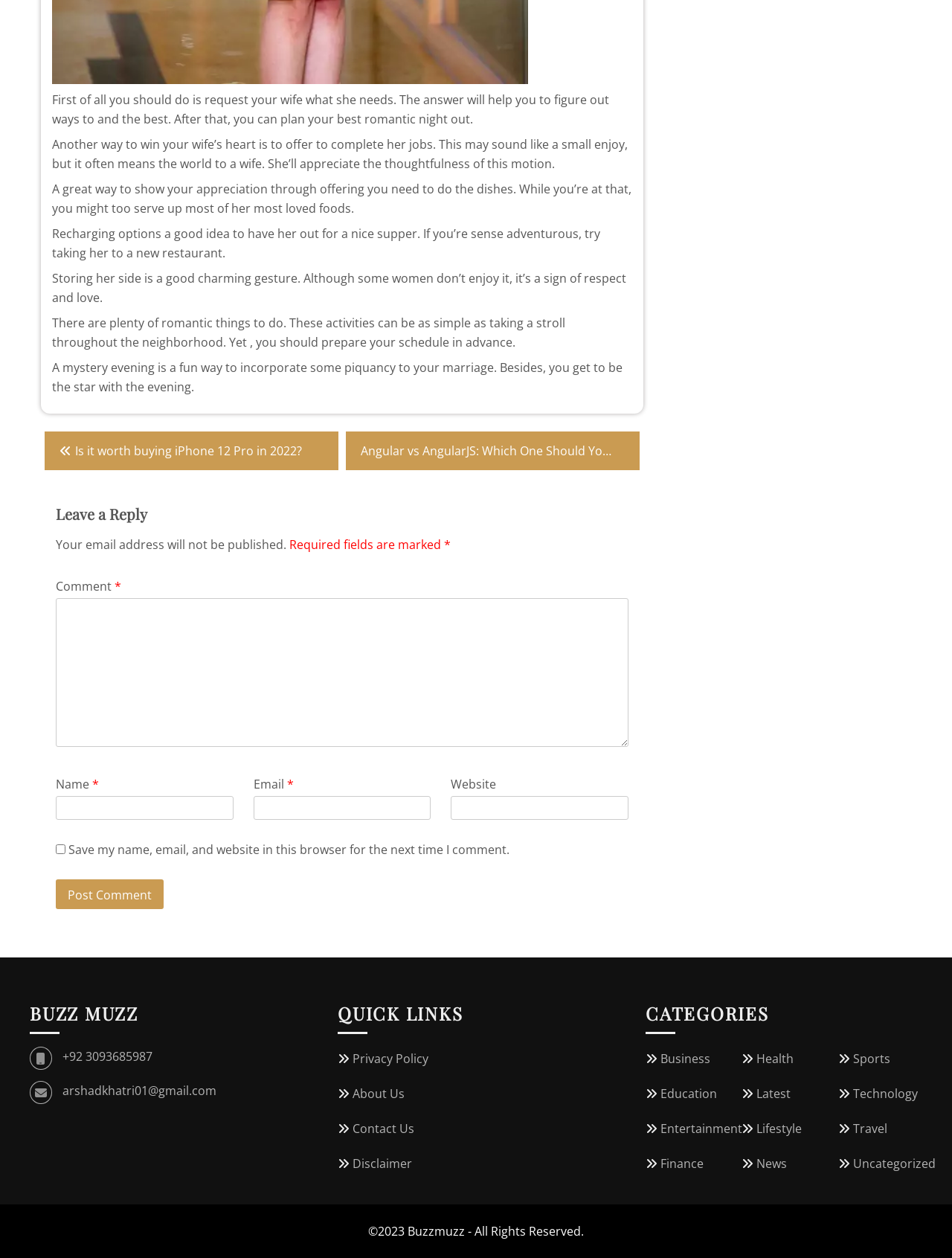Carefully examine the image and provide an in-depth answer to the question: What is the purpose of the comment section?

The comment section is a feature on the webpage that allows users to leave a reply or comment on the article or blog post. The section includes fields for users to enter their name, email, and website, as well as a text box to write their comment. The purpose of this section is to facilitate user engagement and allow readers to share their thoughts or opinions on the topic.